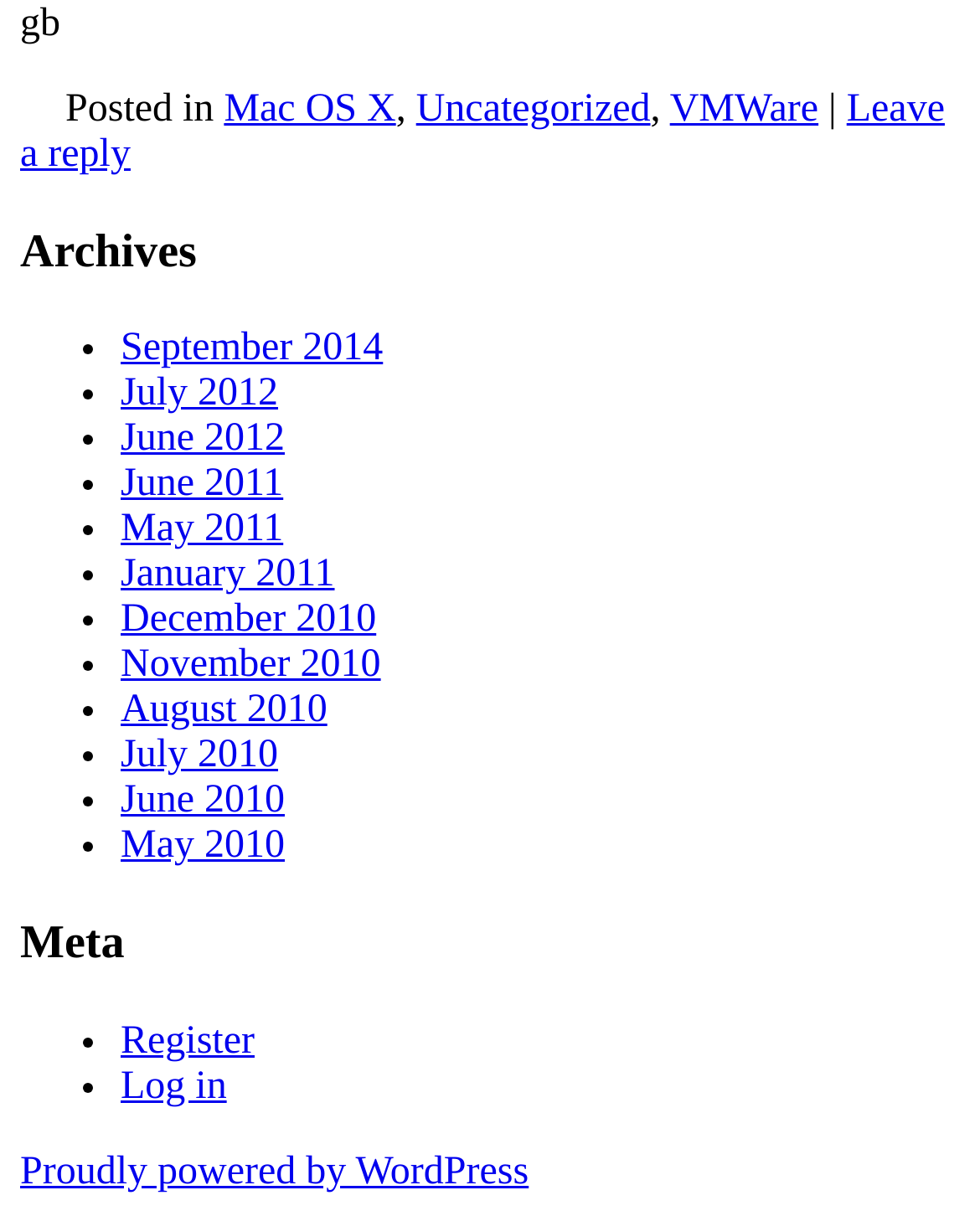Determine the bounding box coordinates of the area to click in order to meet this instruction: "access January 2017".

None